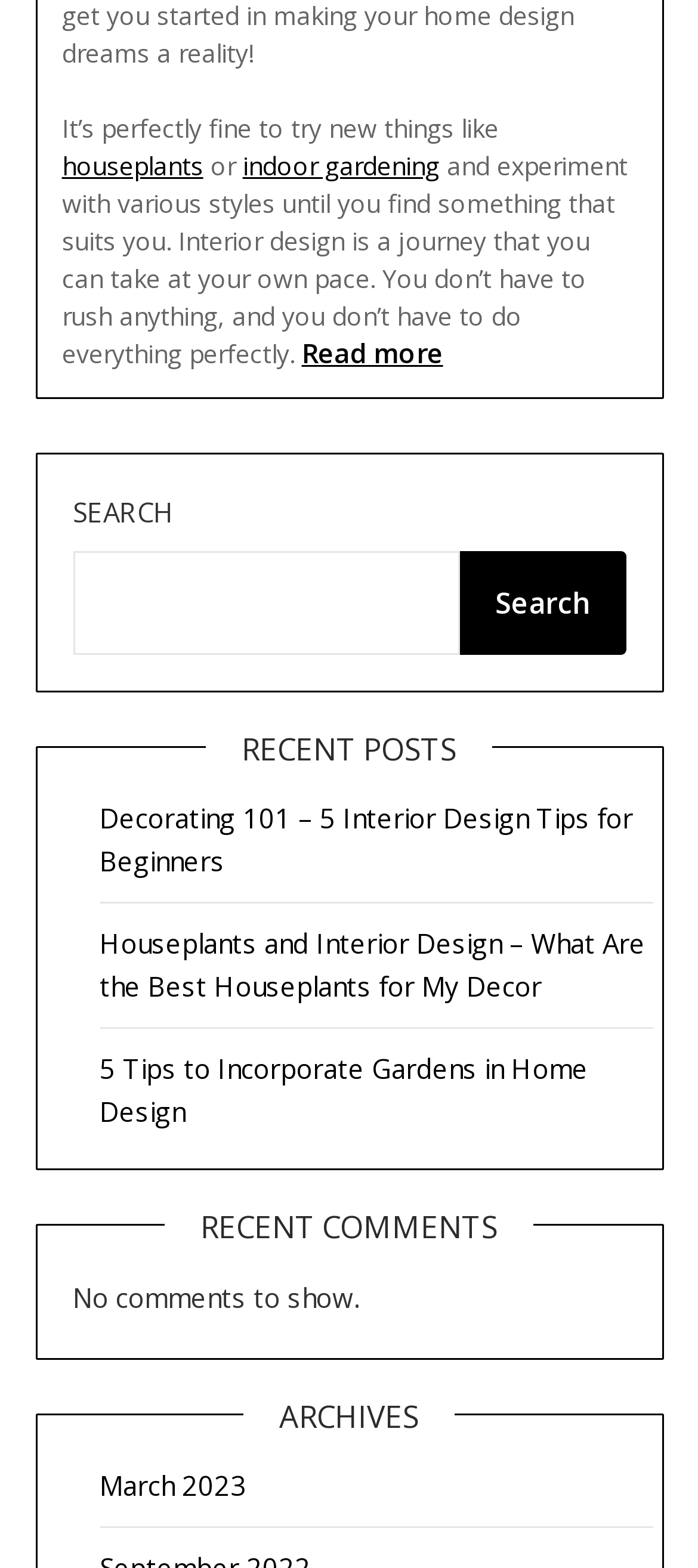Please answer the following question as detailed as possible based on the image: 
What is the purpose of the search box?

The search box is located at the top right of the webpage with a label 'SEARCH' and a button 'Search', indicating that it is used to search for something on the website.